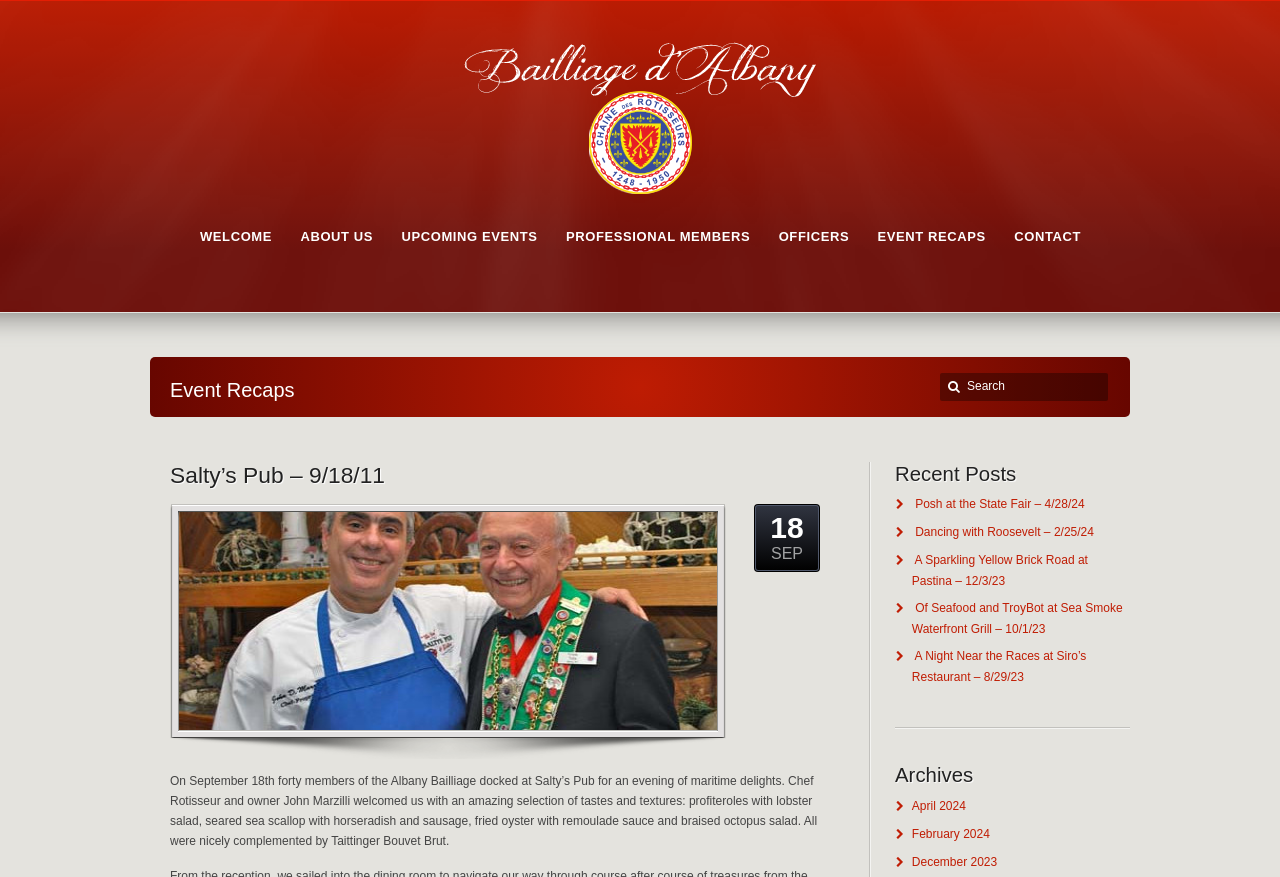Identify the bounding box coordinates of the part that should be clicked to carry out this instruction: "Visit Bailliage d'Albany".

[0.117, 0.041, 0.883, 0.225]